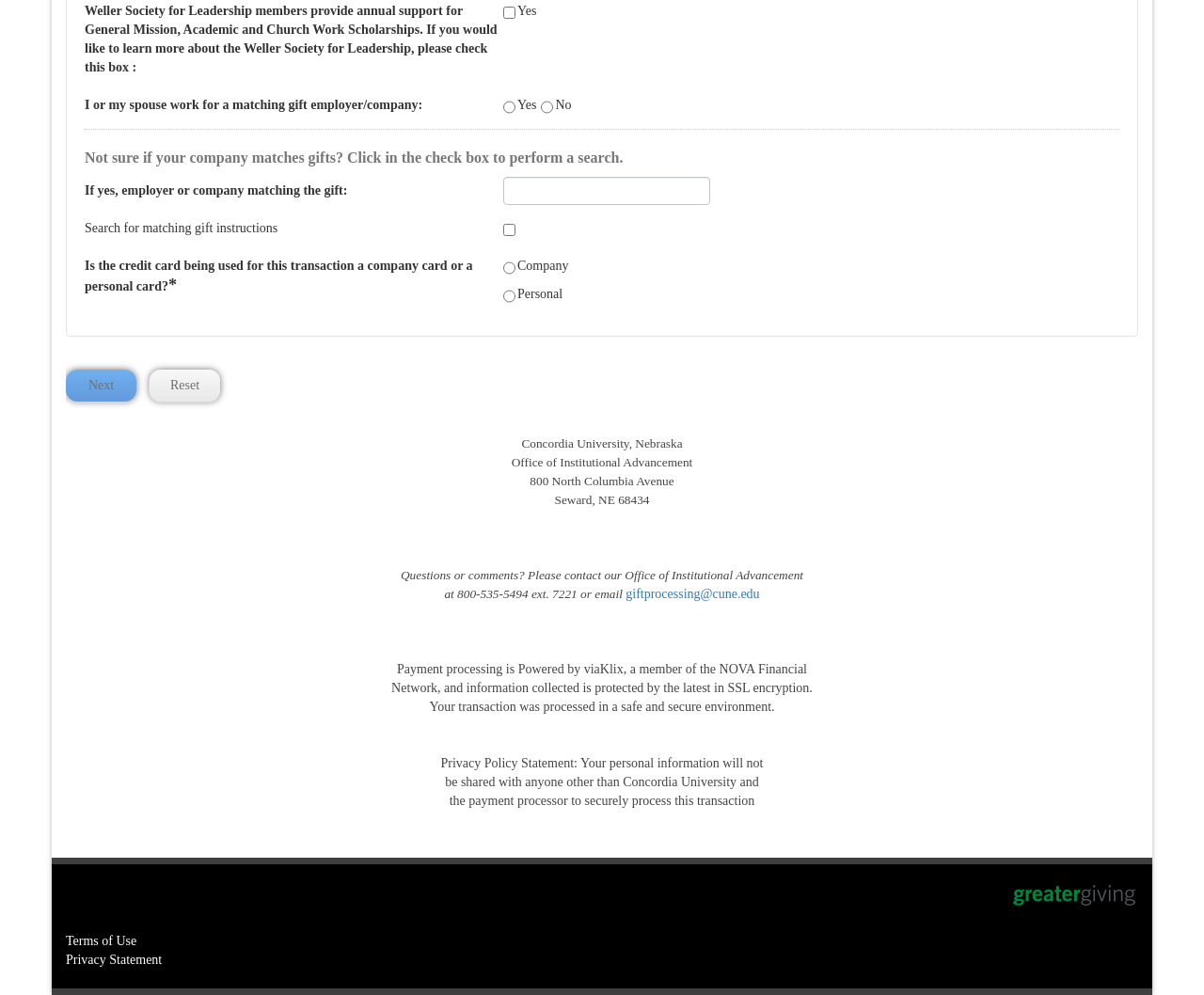Find the bounding box coordinates for the HTML element described in this sentence: "Reset". Provide the coordinates as four float numbers between 0 and 1, in the format [left, top, right, bottom].

[0.124, 0.371, 0.183, 0.404]